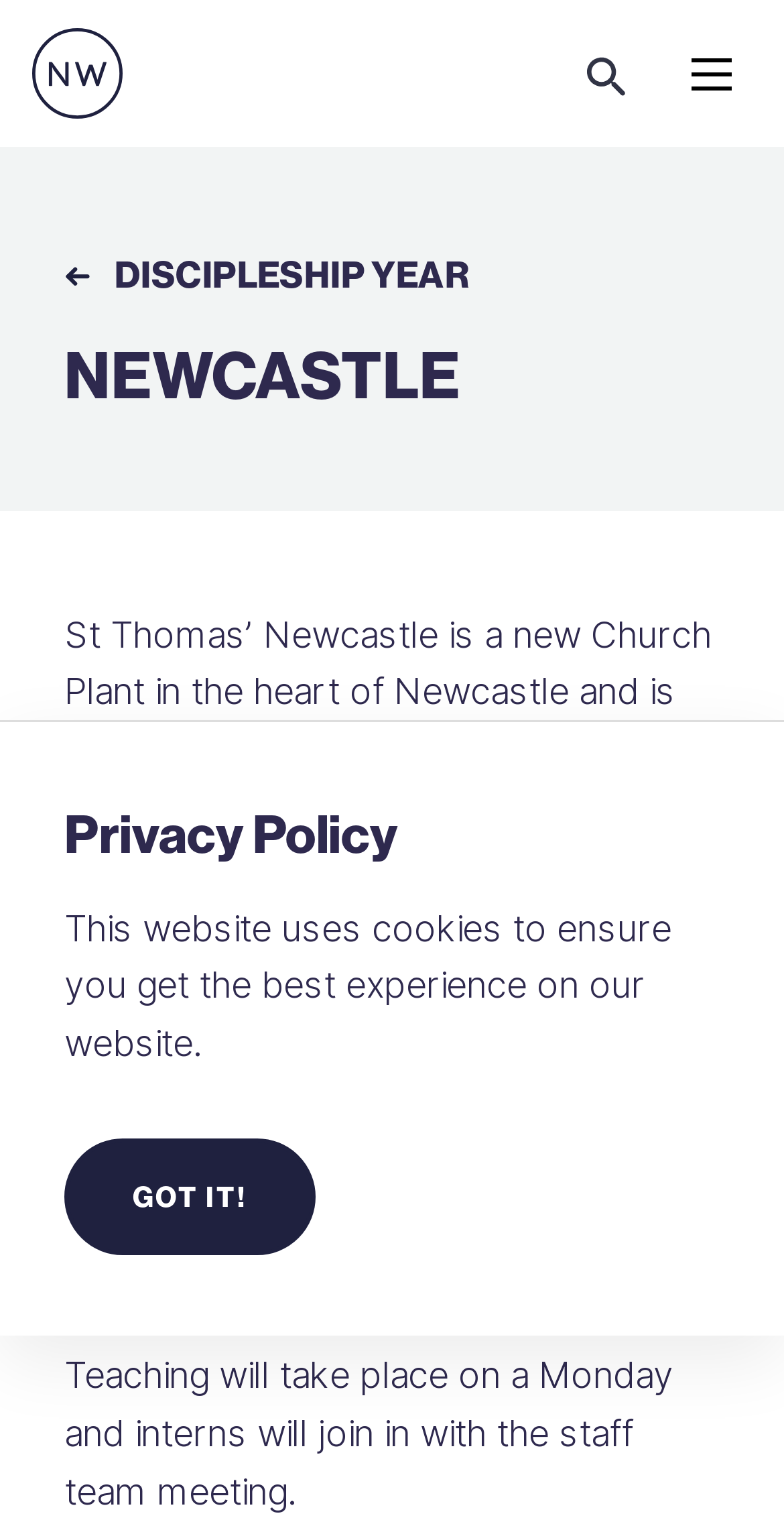Based on the image, give a detailed response to the question: What is the purpose of the church?

I found the answer by looking at the StaticText element with the description 'St Thomas’ Newcastle is a new Church Plant in the heart of Newcastle and is the ‘Resource Church’ for the Diocese of Newcastle. We launched in October 2019 and have already seen considerable growth and many people coming to faith in Jesus. The church is full of young adults, students and has an exciting outreach to children and young people.'